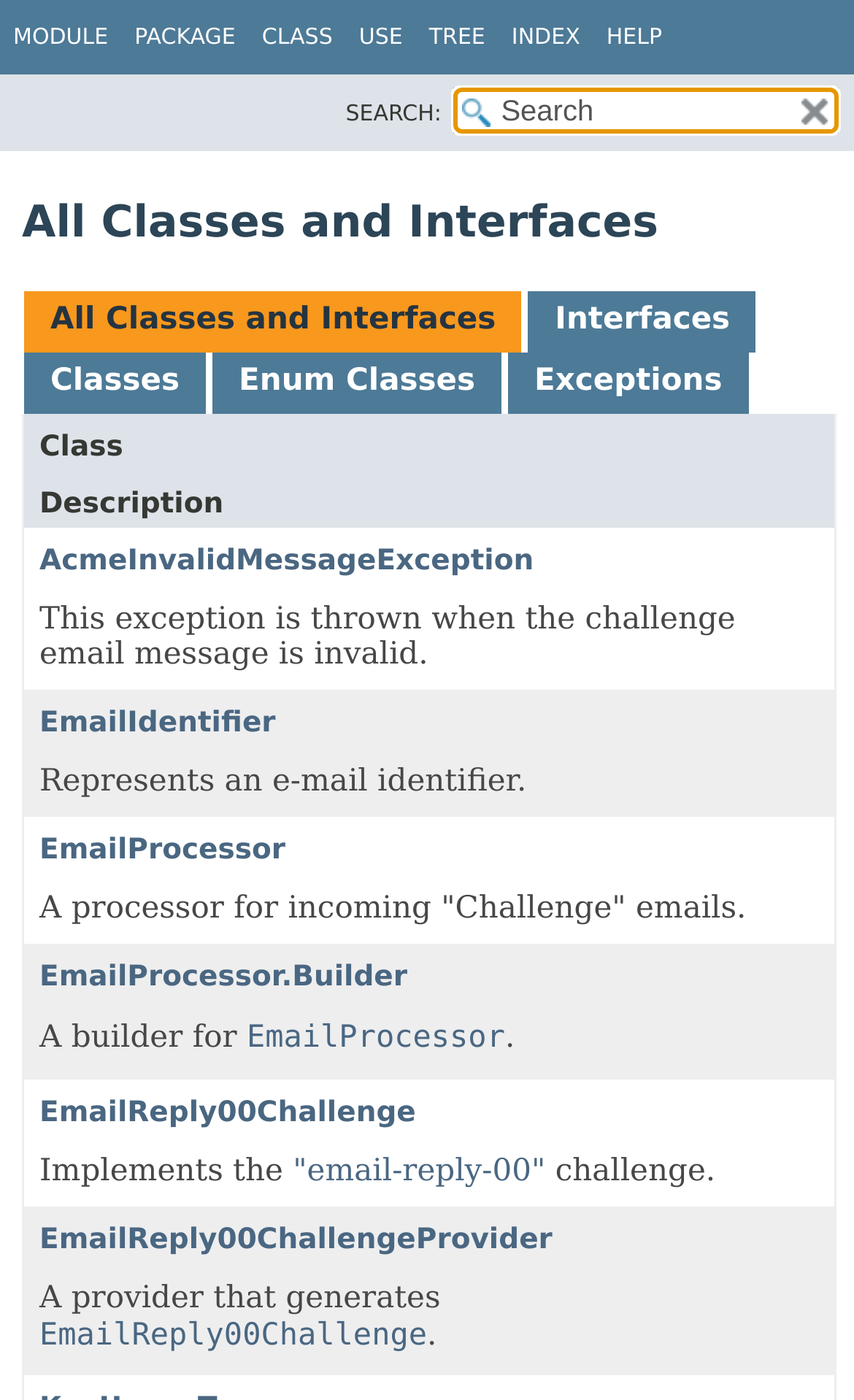Determine the bounding box coordinates for the UI element described. Format the coordinates as (top-left x, top-left y, bottom-right x, bottom-right y) and ensure all values are between 0 and 1. Element description: alt="English (UK)" title="English (UK)"

None